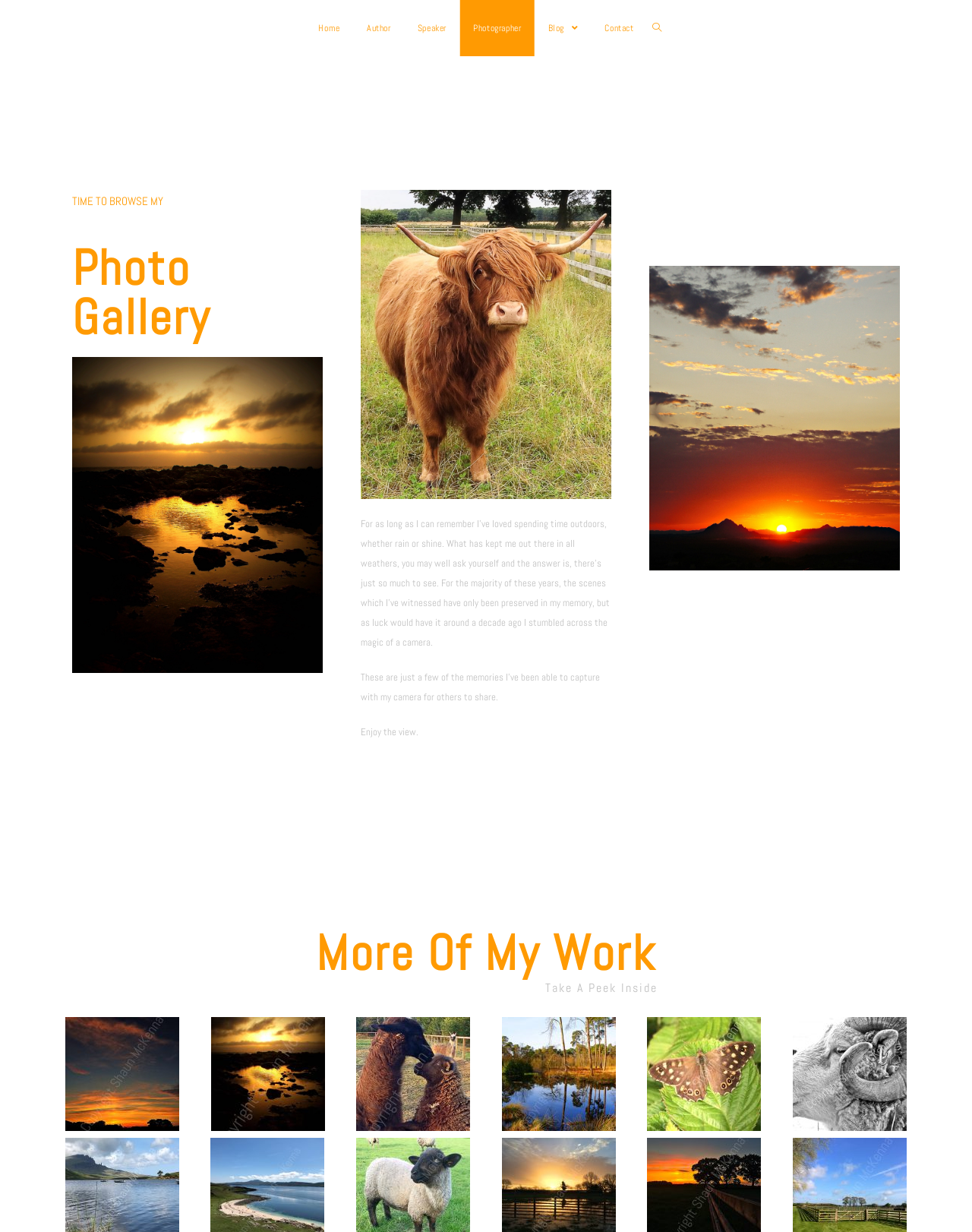What is the photographer's invitation to the viewer?
Kindly give a detailed and elaborate answer to the question.

The photographer ends their text with the phrase 'Enjoy the view.', which is an invitation to the viewer to appreciate the photos and the natural beauty they capture.